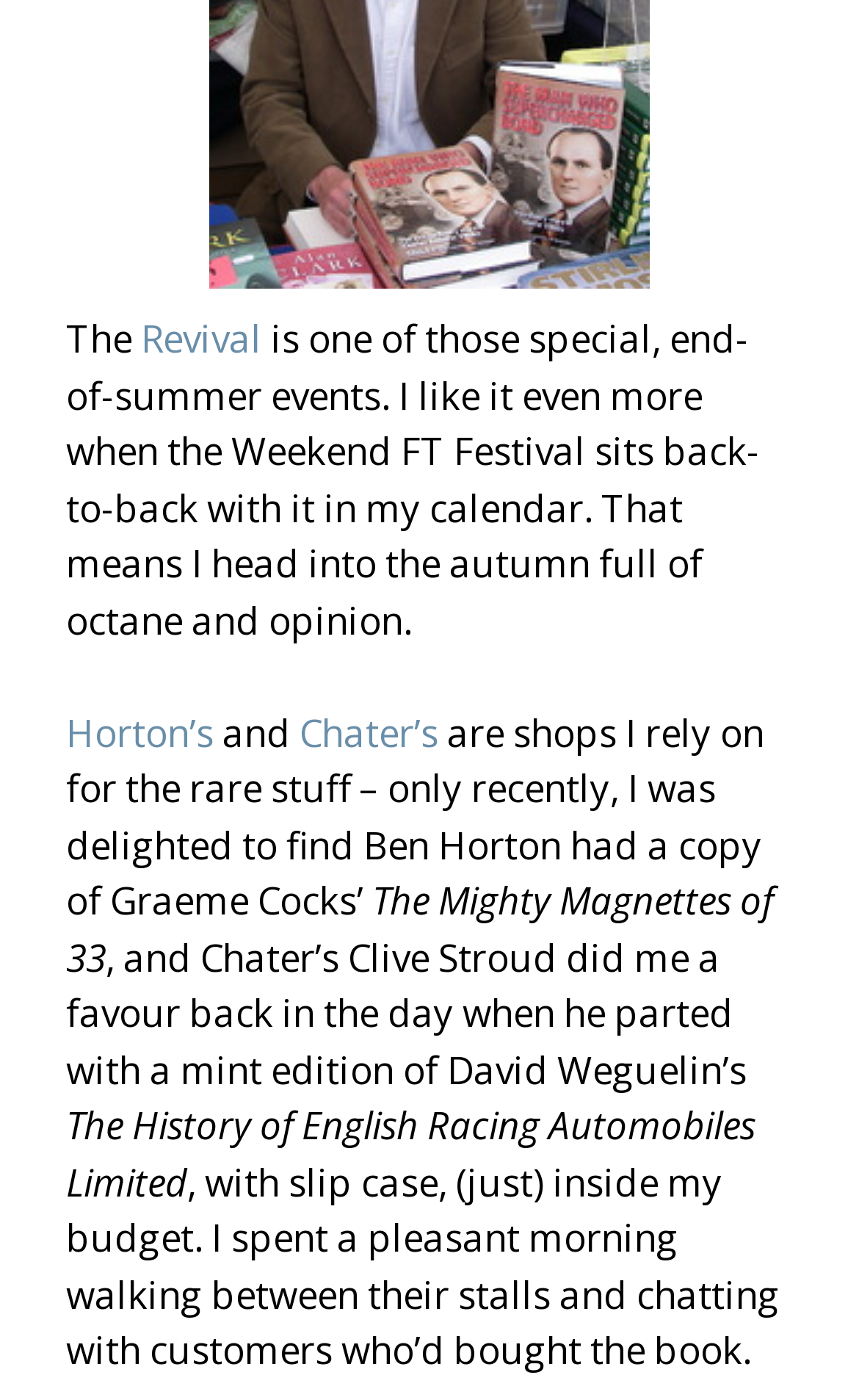Respond with a single word or phrase to the following question:
What is the author's budget for a book?

Not specified